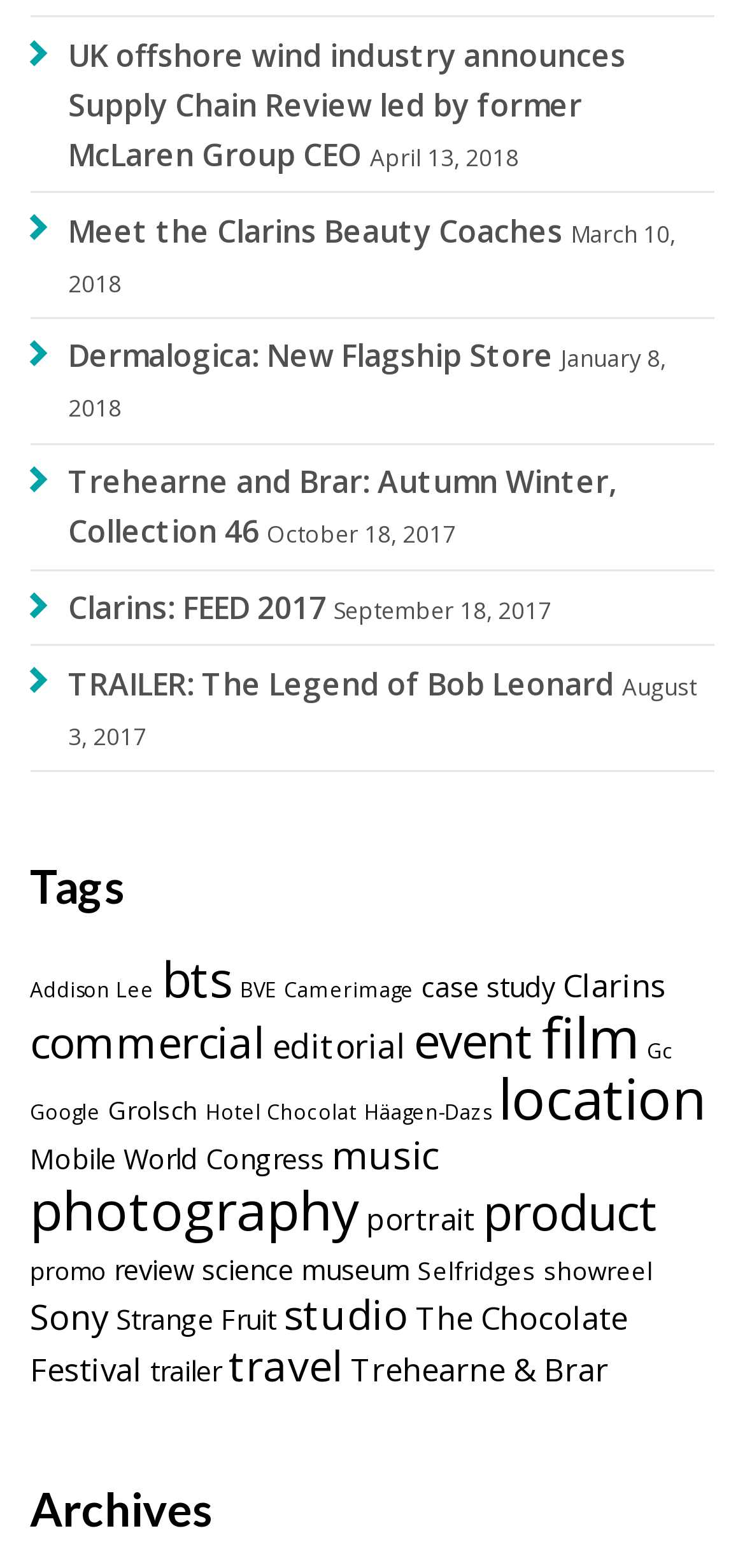Identify the bounding box coordinates for the region of the element that should be clicked to carry out the instruction: "Click on the link to read about the UK offshore wind industry". The bounding box coordinates should be four float numbers between 0 and 1, i.e., [left, top, right, bottom].

[0.091, 0.022, 0.84, 0.112]